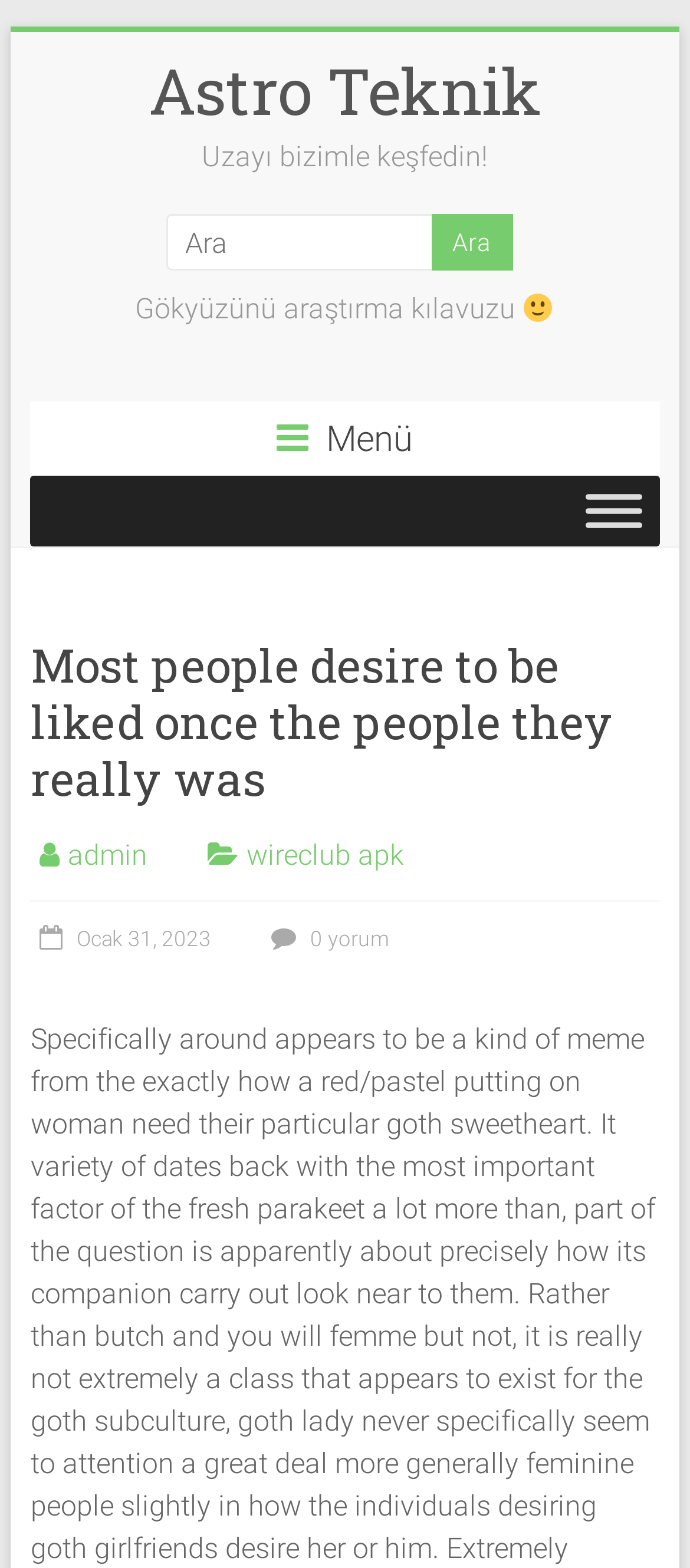Locate the bounding box coordinates of the element that should be clicked to fulfill the instruction: "Explore What we know about Homo Habilis".

None